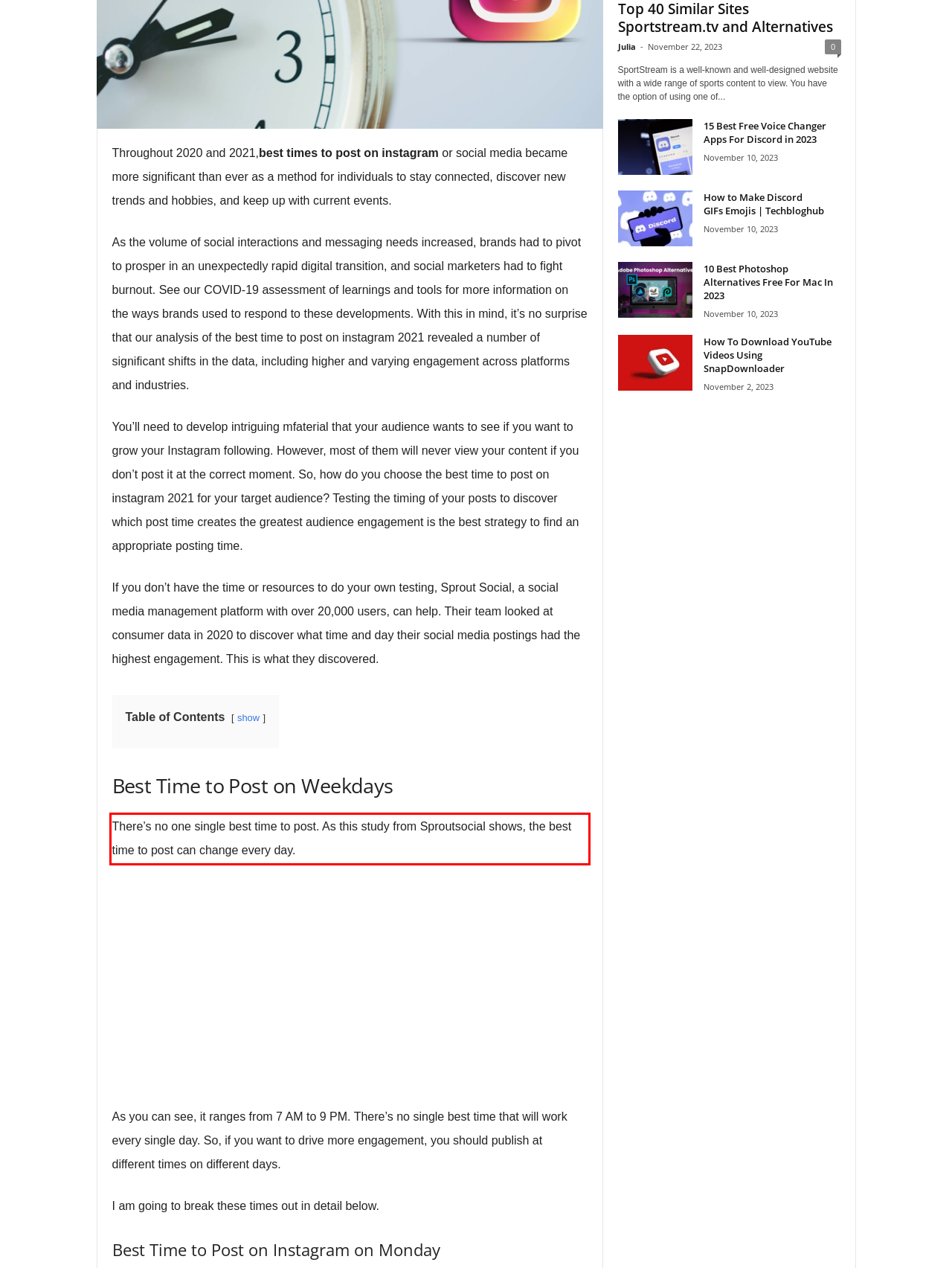Given a screenshot of a webpage, identify the red bounding box and perform OCR to recognize the text within that box.

There’s no one single best time to post. As this study from Sproutsocial shows, the best time to post can change every day.